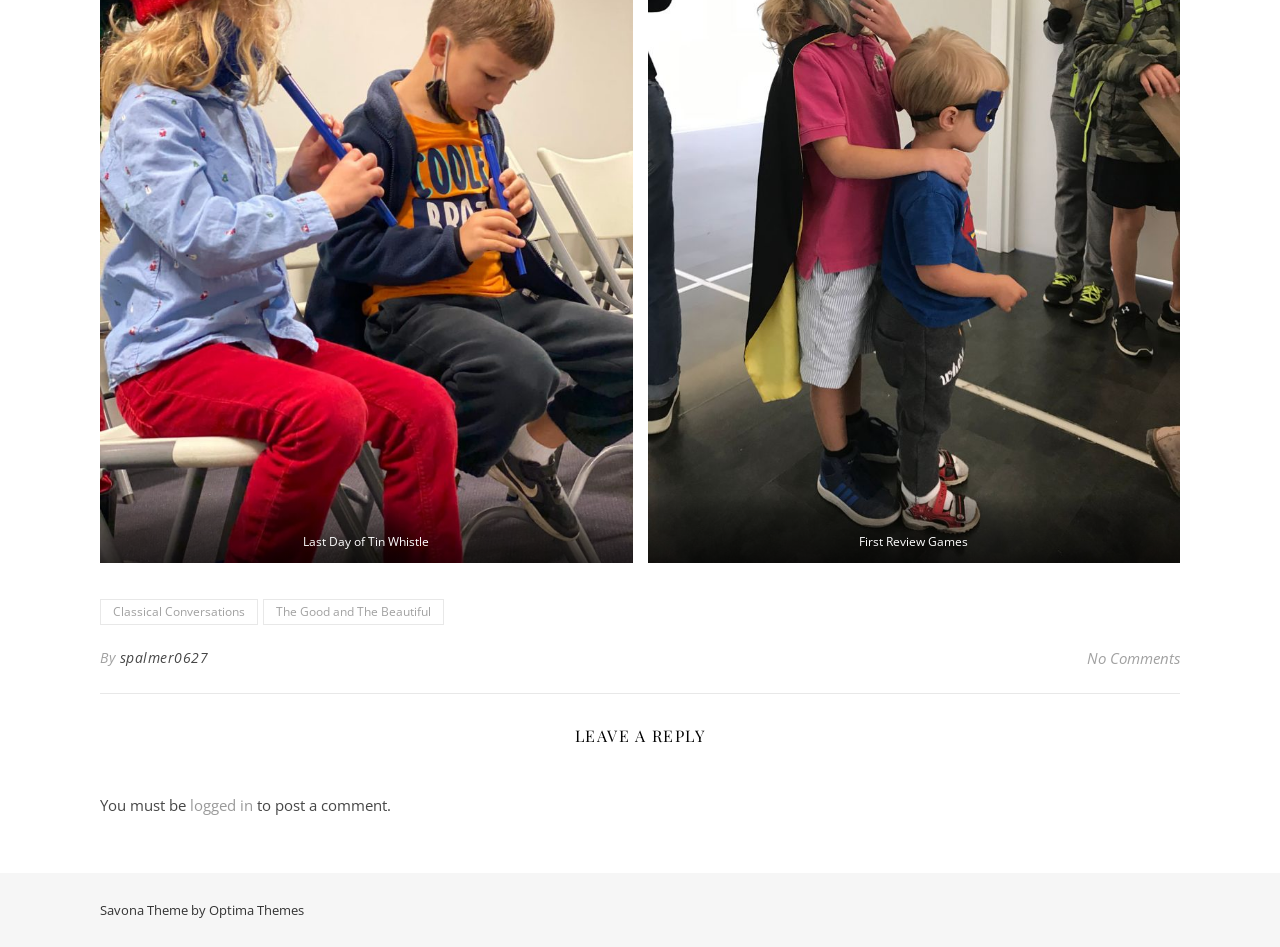Answer the following inquiry with a single word or phrase:
Who is the author of the webpage?

spalmer0627